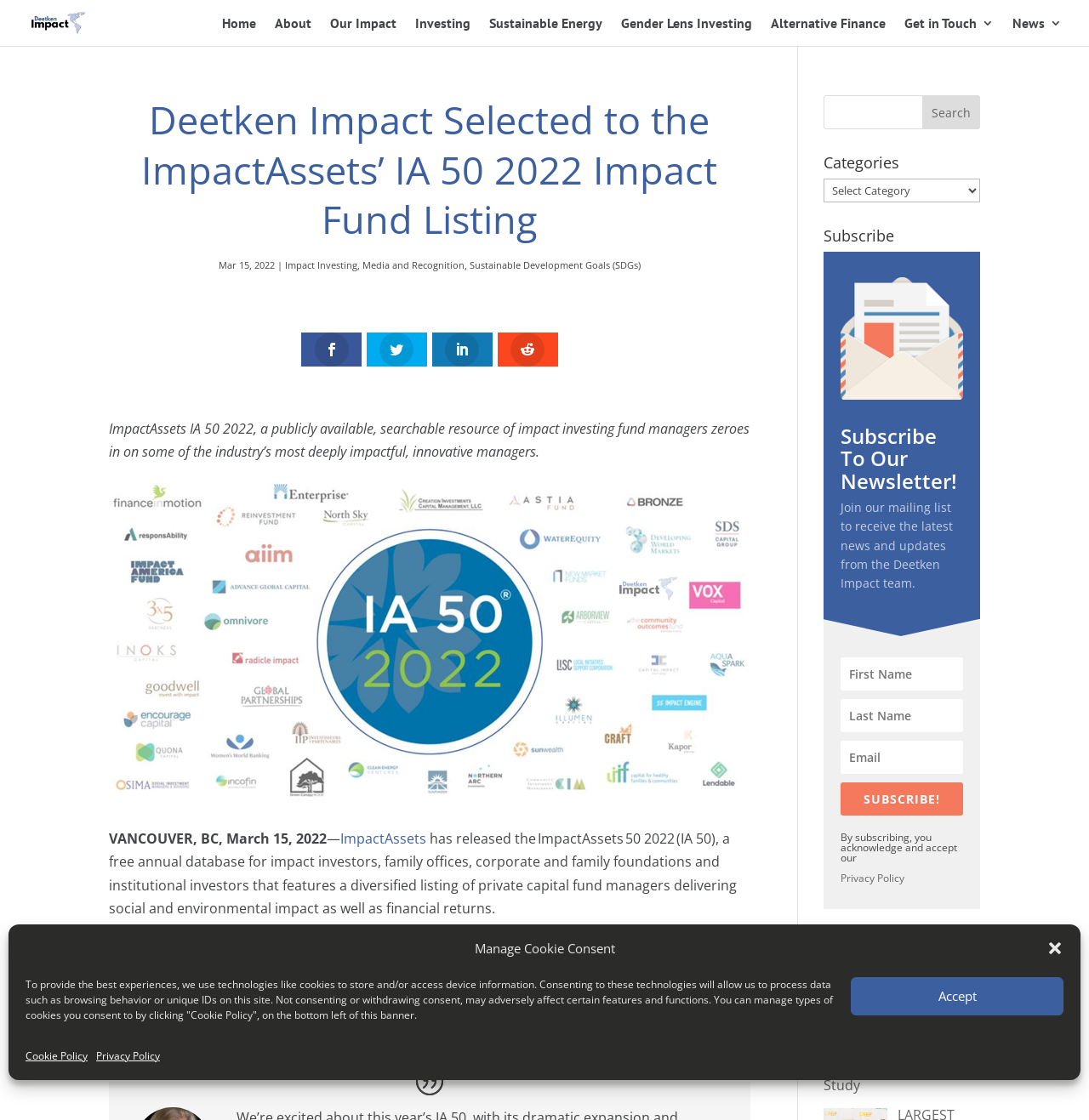How many impact fund managers reported assets totaling $116.96 billion?
Based on the image, answer the question with a single word or brief phrase.

143